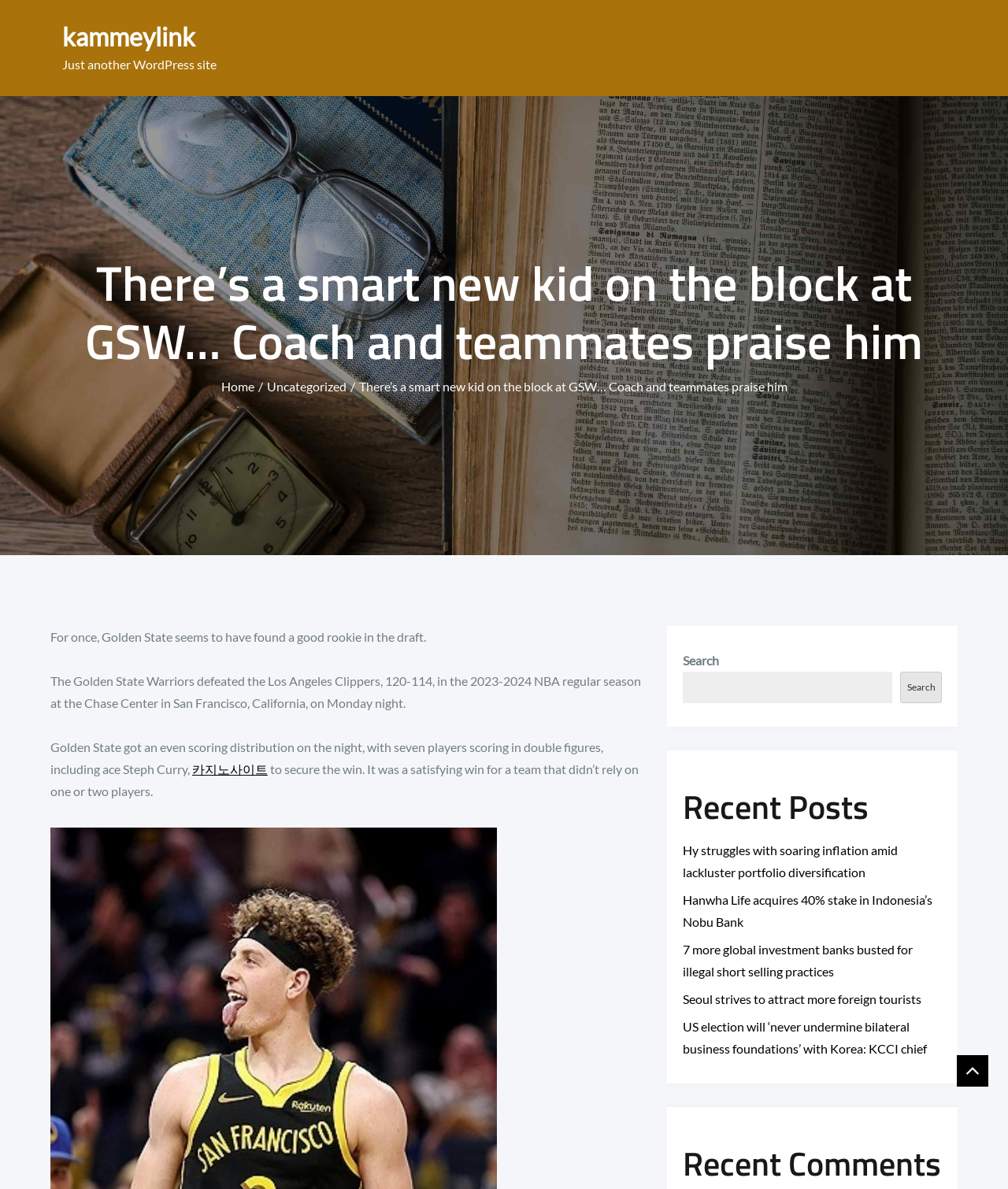Please identify the bounding box coordinates of the area that needs to be clicked to fulfill the following instruction: "Search for something."

[0.678, 0.565, 0.885, 0.592]